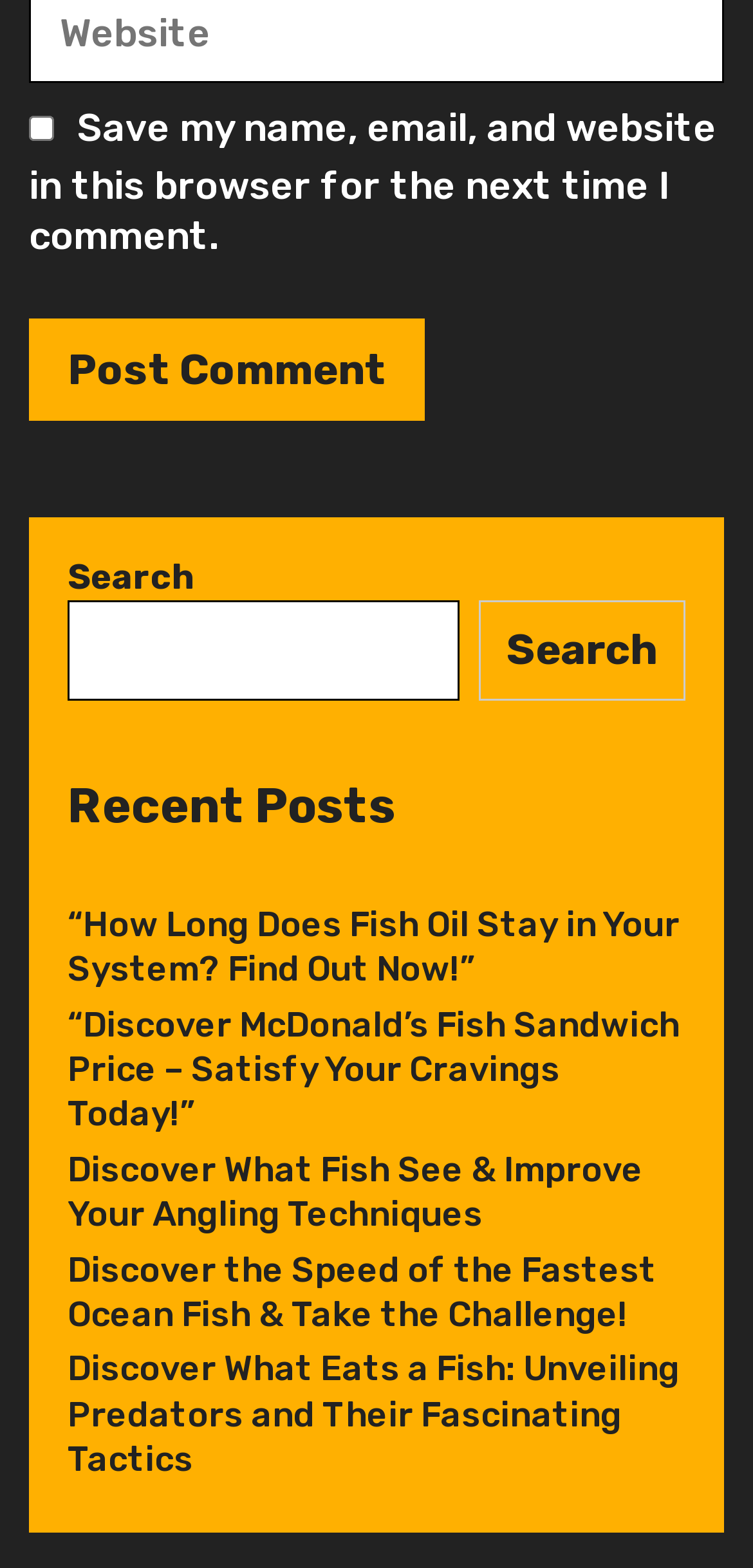What is the text of the first link?
Answer the question with a detailed and thorough explanation.

The first link on the webpage has the text '“How Long Does Fish Oil Stay in Your System? Find Out Now!”', which suggests that it is an article about the duration of fish oil in the human system.